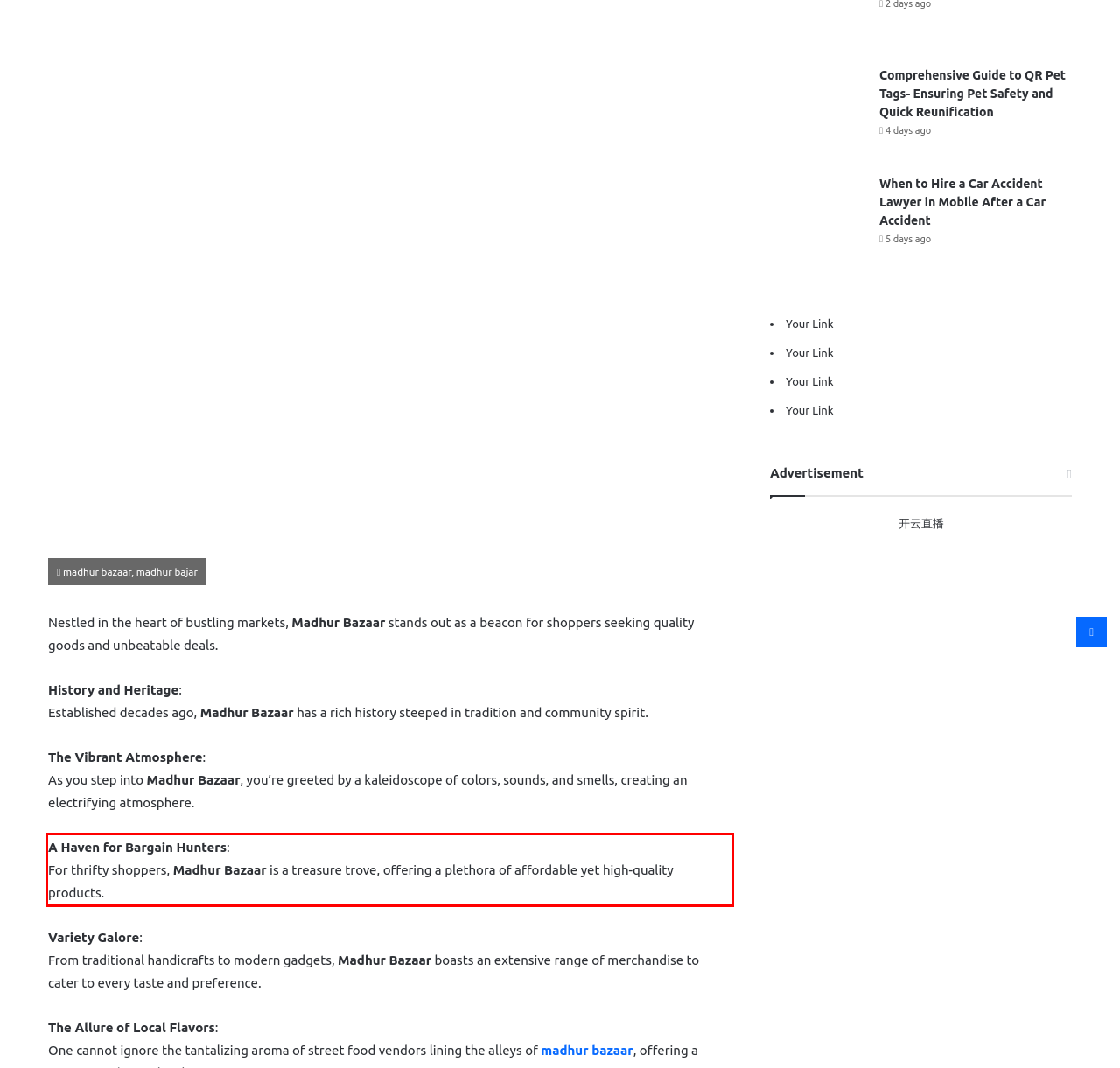You are provided with a screenshot of a webpage that includes a red bounding box. Extract and generate the text content found within the red bounding box.

A Haven for Bargain Hunters: For thrifty shoppers, Madhur Bazaar is a treasure trove, offering a plethora of affordable yet high-quality products.